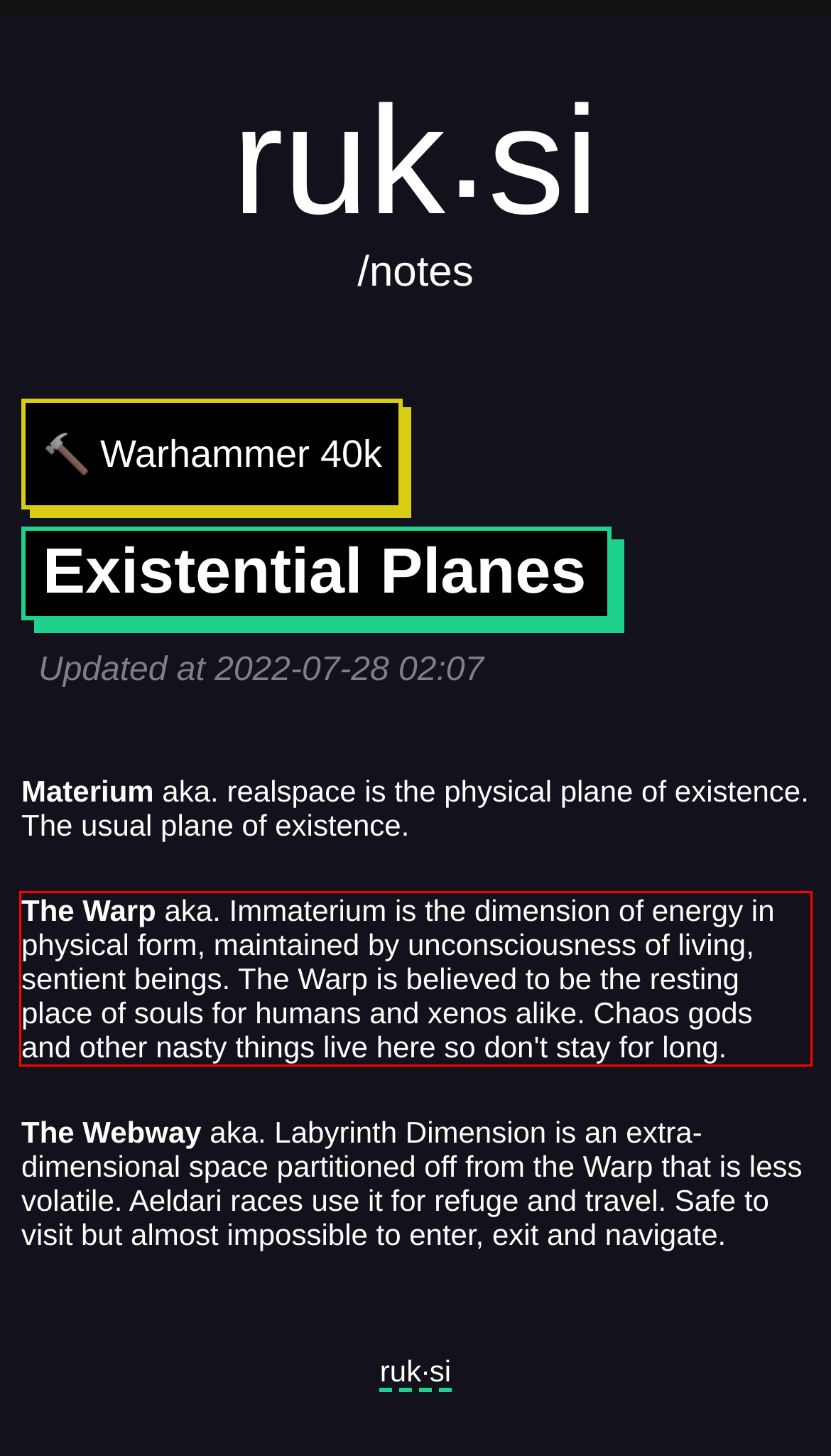You are provided with a screenshot of a webpage featuring a red rectangle bounding box. Extract the text content within this red bounding box using OCR.

The Warp aka. Immaterium is the dimension of energy in physical form, maintained by unconsciousness of living, sentient beings. The Warp is believed to be the resting place of souls for humans and xenos alike. Chaos gods and other nasty things live here so don't stay for long.